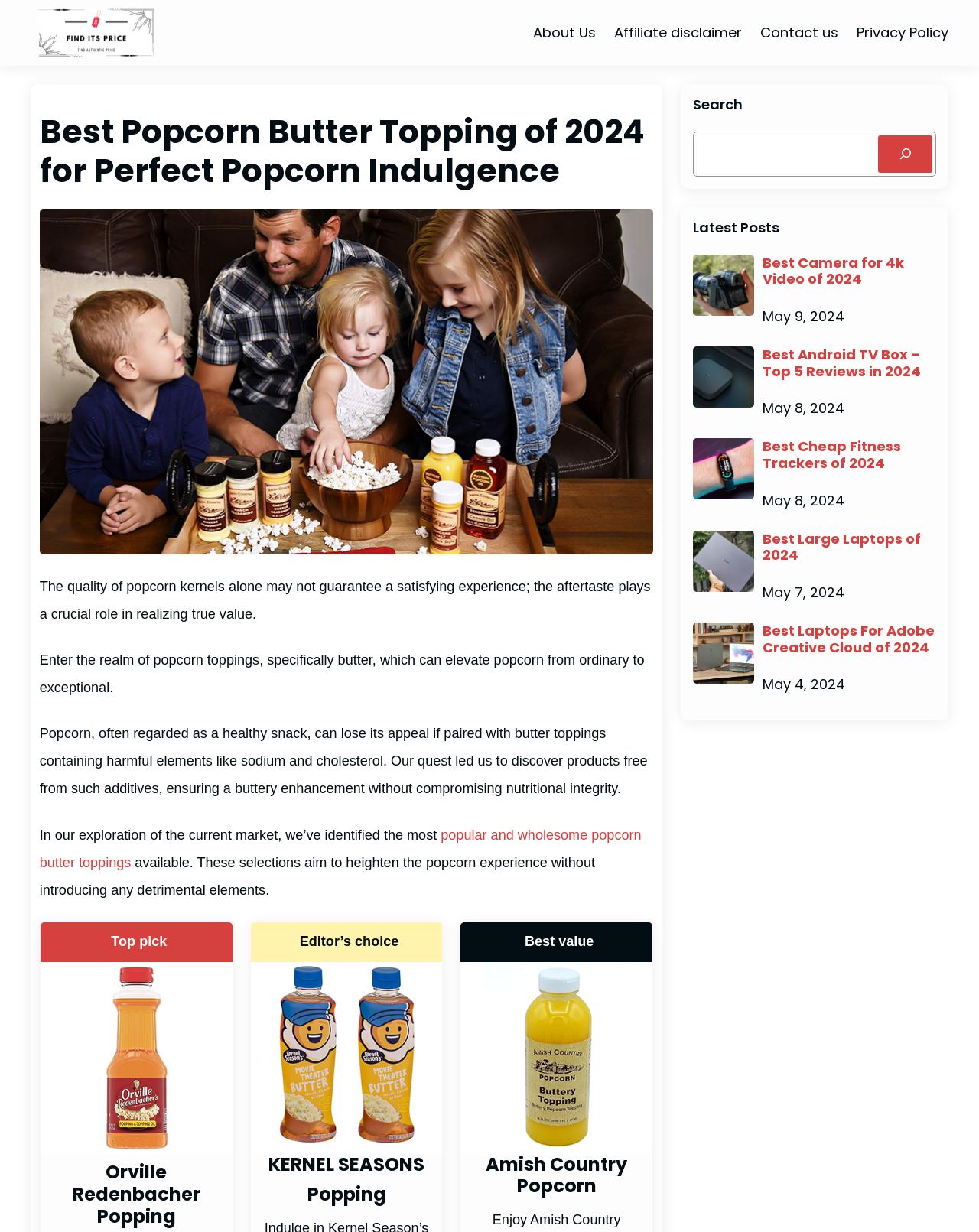Determine the bounding box coordinates of the element that should be clicked to execute the following command: "Click on 'Chinese Property Investors Keenly Eyeing Australia'".

None